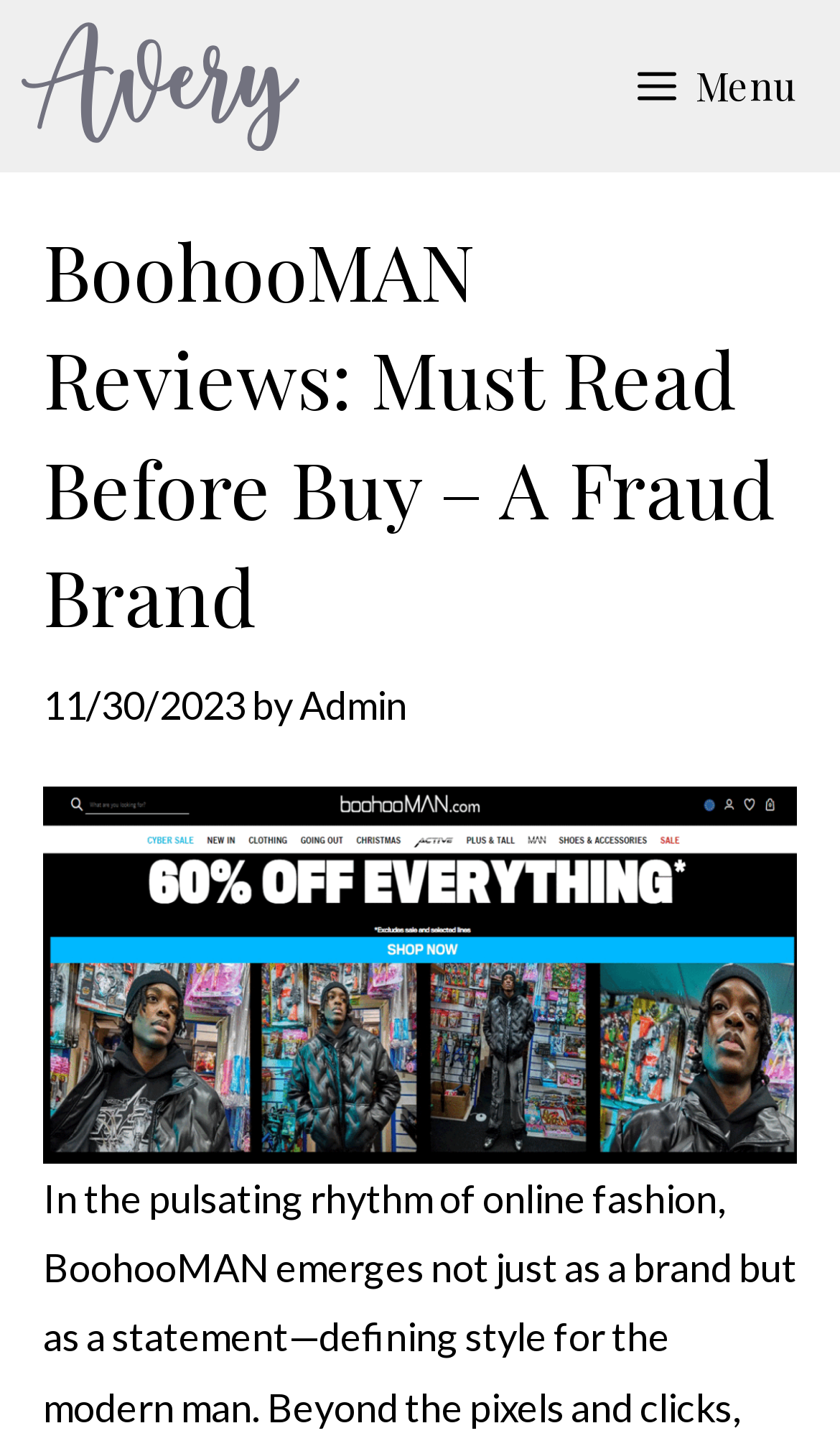Using the provided description: "title="Peak Rater"", find the bounding box coordinates of the corresponding UI element. The output should be four float numbers between 0 and 1, in the format [left, top, right, bottom].

[0.026, 0.0, 0.356, 0.119]